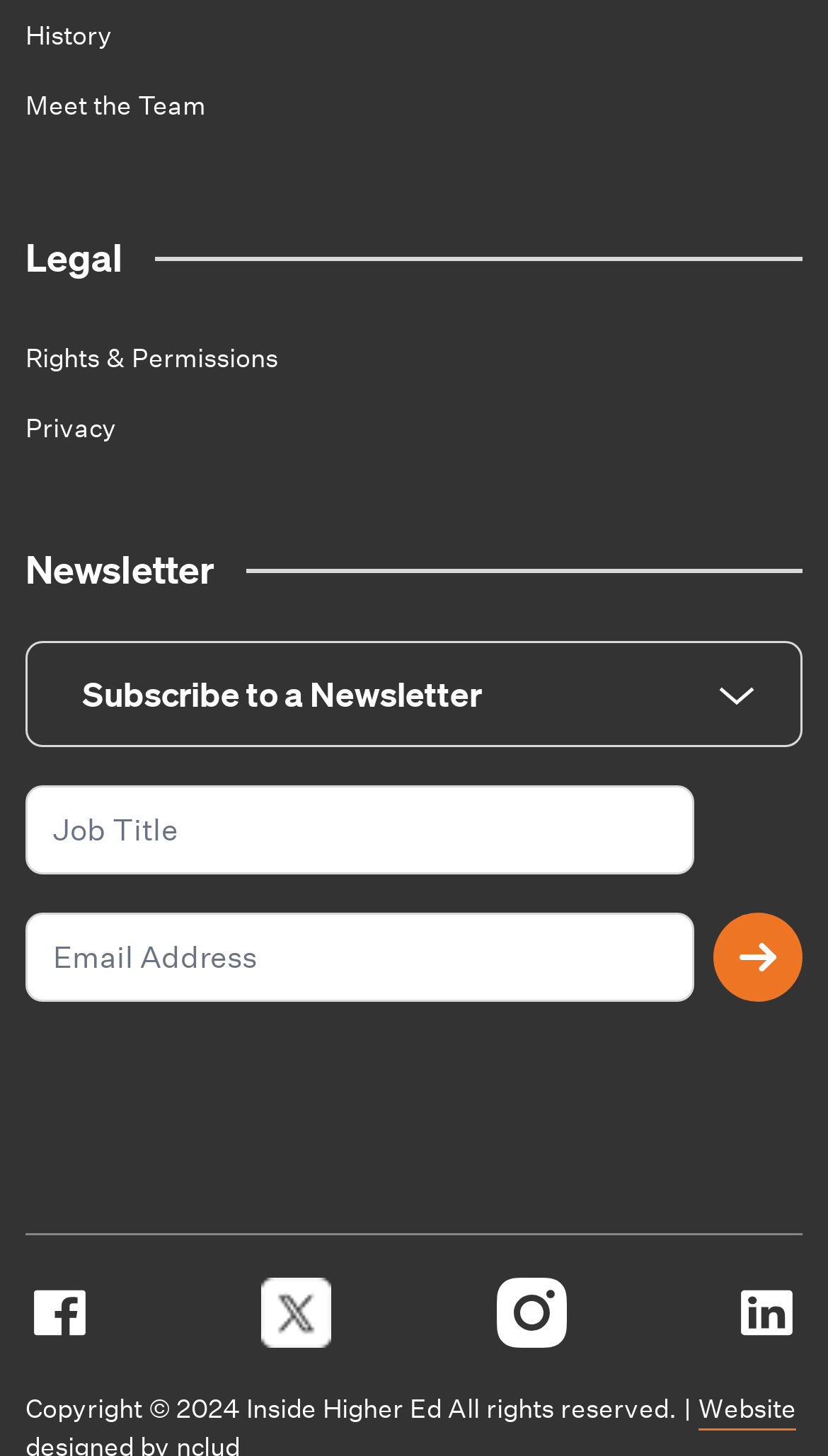Identify the bounding box coordinates of the region that should be clicked to execute the following instruction: "Visit Inside Higher Ed Facebook".

[0.031, 0.878, 0.115, 0.926]